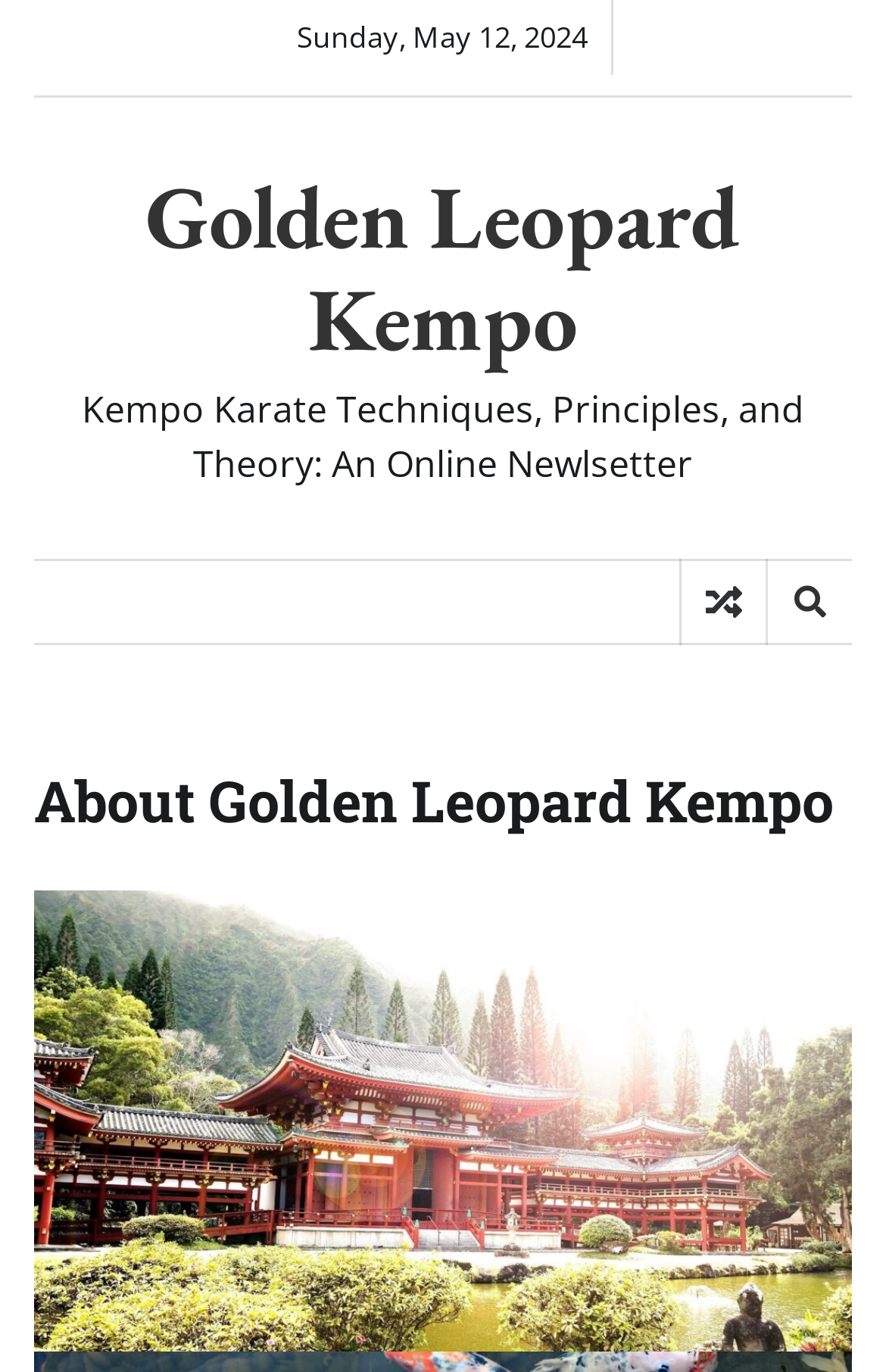Locate the bounding box of the UI element defined by this description: "alt="Universal Angels Network"". The coordinates should be given as four float numbers between 0 and 1, formatted as [left, top, right, bottom].

None